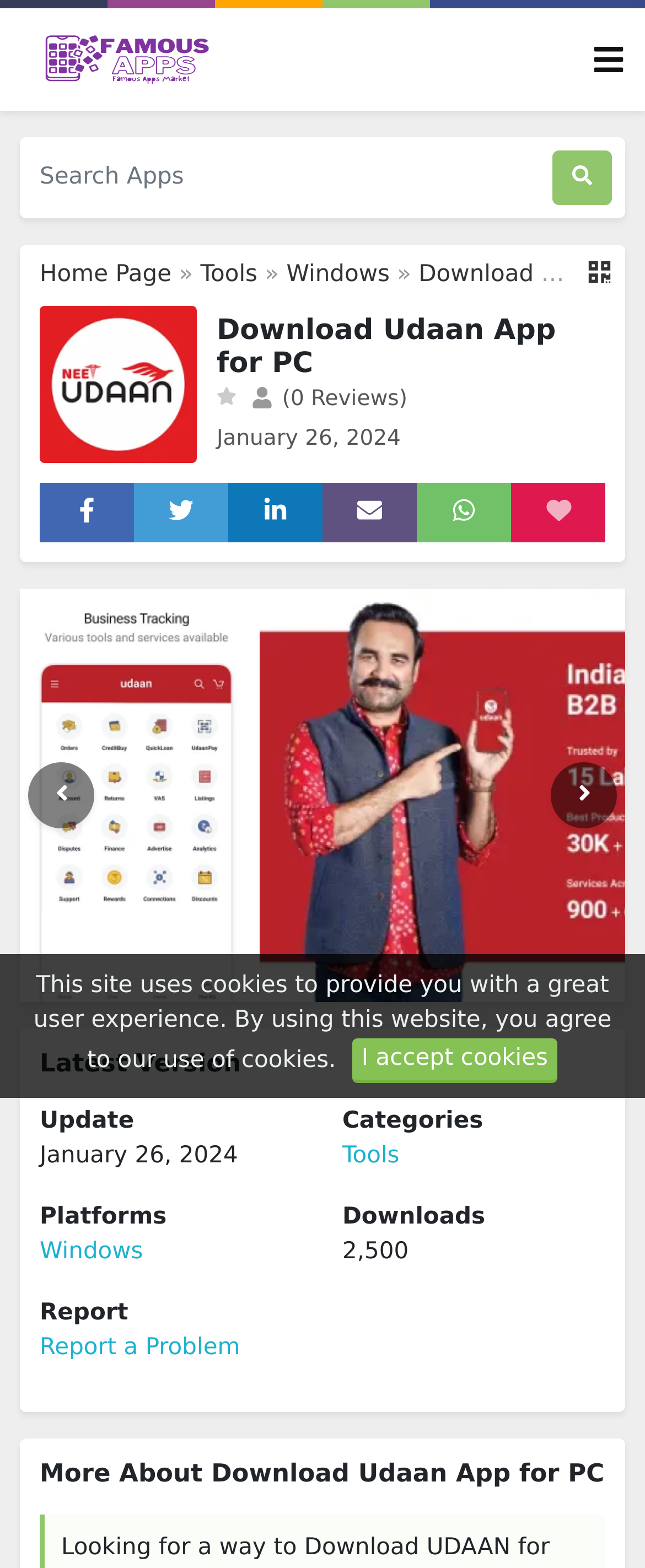What is the latest version update date?
Use the image to answer the question with a single word or phrase.

January 26, 2024